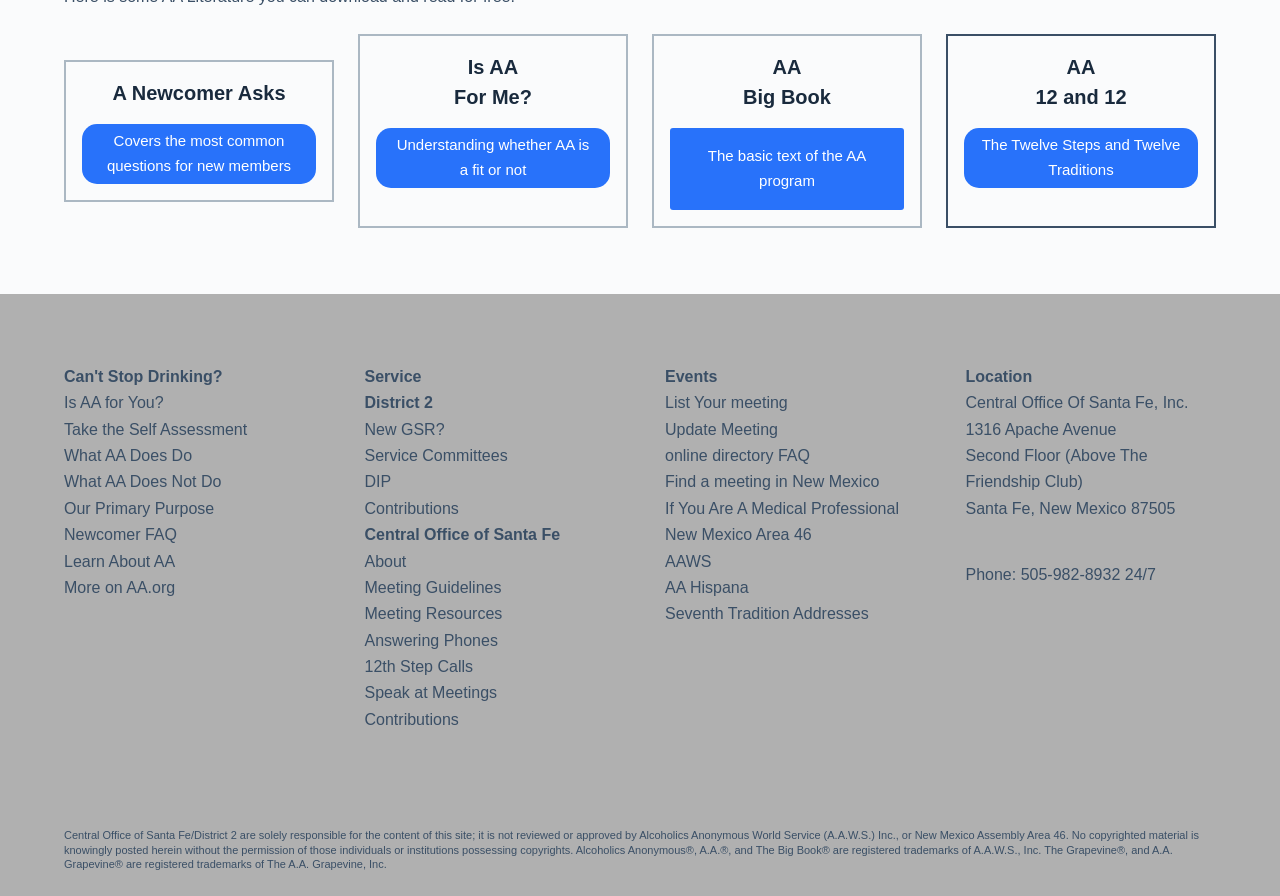Based on the image, provide a detailed response to the question:
What is the AA Big Book?

The webpage mentions 'AA Big Book' as one of the headings, and the corresponding link describes it as 'The basic text of the AA program'. This suggests that the AA Big Book is a fundamental resource for the organization and its members.